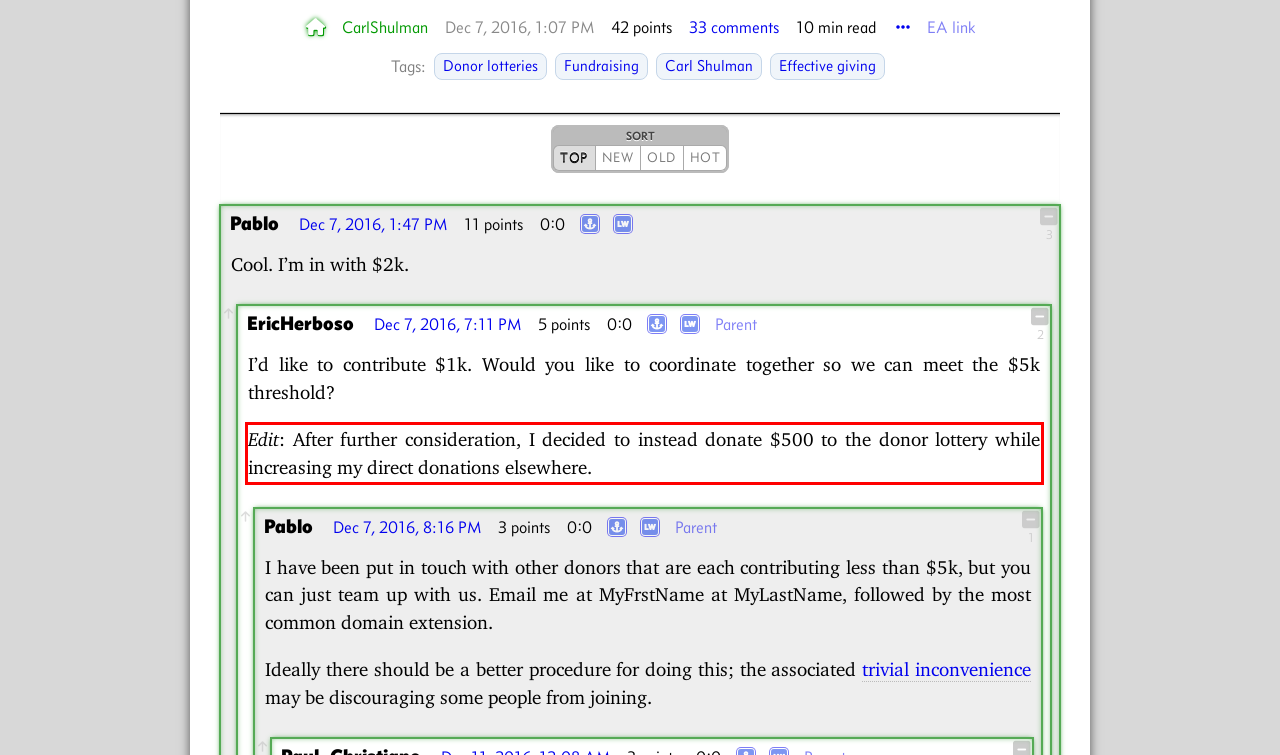Please look at the webpage screenshot and extract the text enclosed by the red bounding box.

Edit: After further consideration, I decided to instead donate $500 to the donor lottery while increasing my direct donations elsewhere.